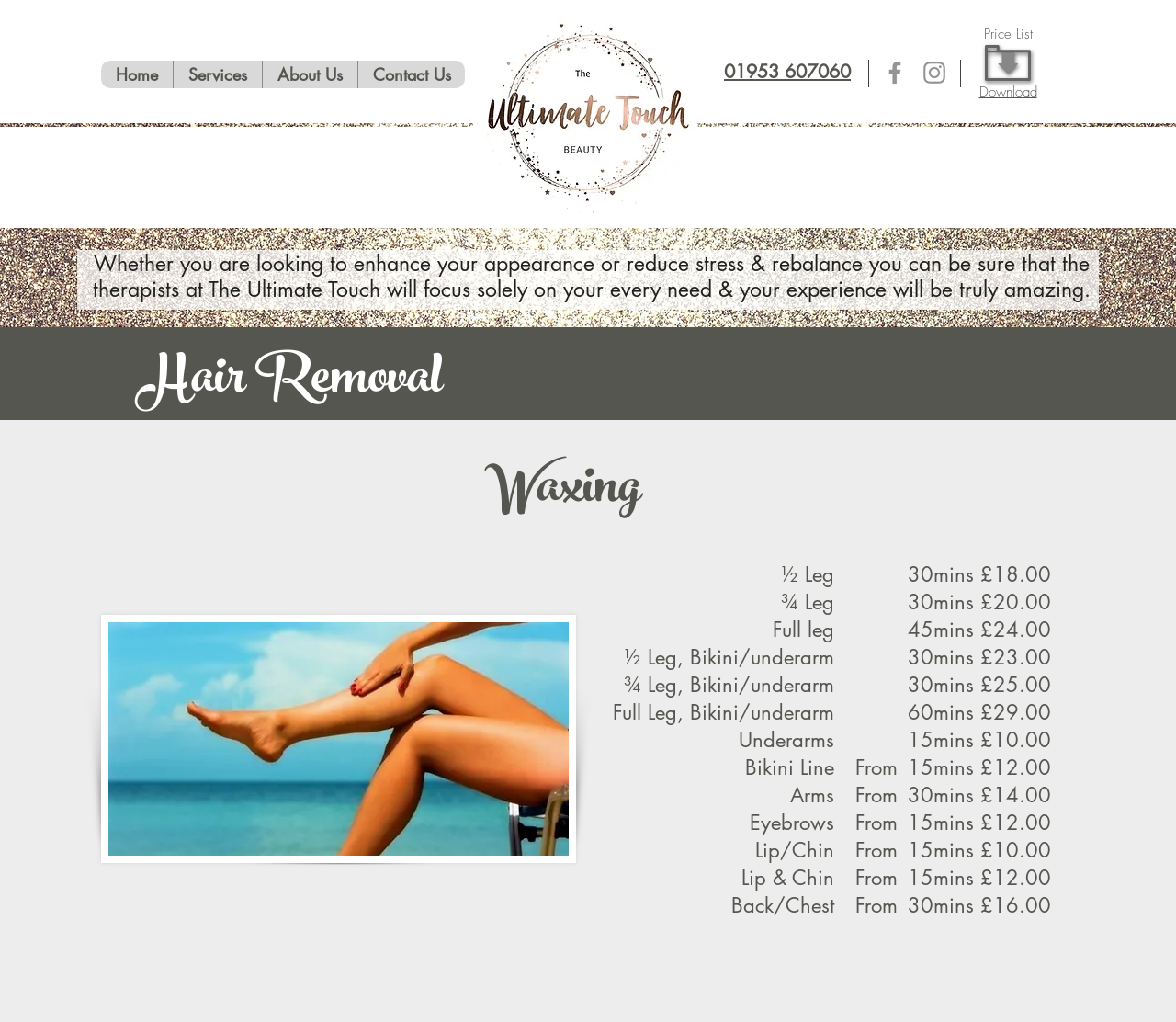Write an elaborate caption that captures the essence of the webpage.

The webpage is for "The Ultimate Touch" service, which focuses on providing a personalized experience for its clients. At the top left corner, there is a navigation menu with links to "Home", "Services", "About Us", and "Contact Us". Next to the navigation menu, there is a logo of "The Ultimate Touch" with a link to the homepage. 

On the top right corner, there is a phone number "01953 607060" with a link to make a call. Below the phone number, there are social media links to Facebook and Instagram. 

Further down, there is a section with a heading "Price List" and a link to download the price list. Below this section, there is a large heading that describes the service's focus on providing a personalized experience for its clients.

The main content of the webpage is divided into sections, with the first section focused on "Hair Removal" services. This section has a heading "Hair Removal" and a subheading "Waxing". There is an image of a person getting a waxing treatment, and below the image, there are several text blocks listing different hair removal services, including "½ Leg", "¾ Leg", "Full leg", and others, along with their corresponding prices.